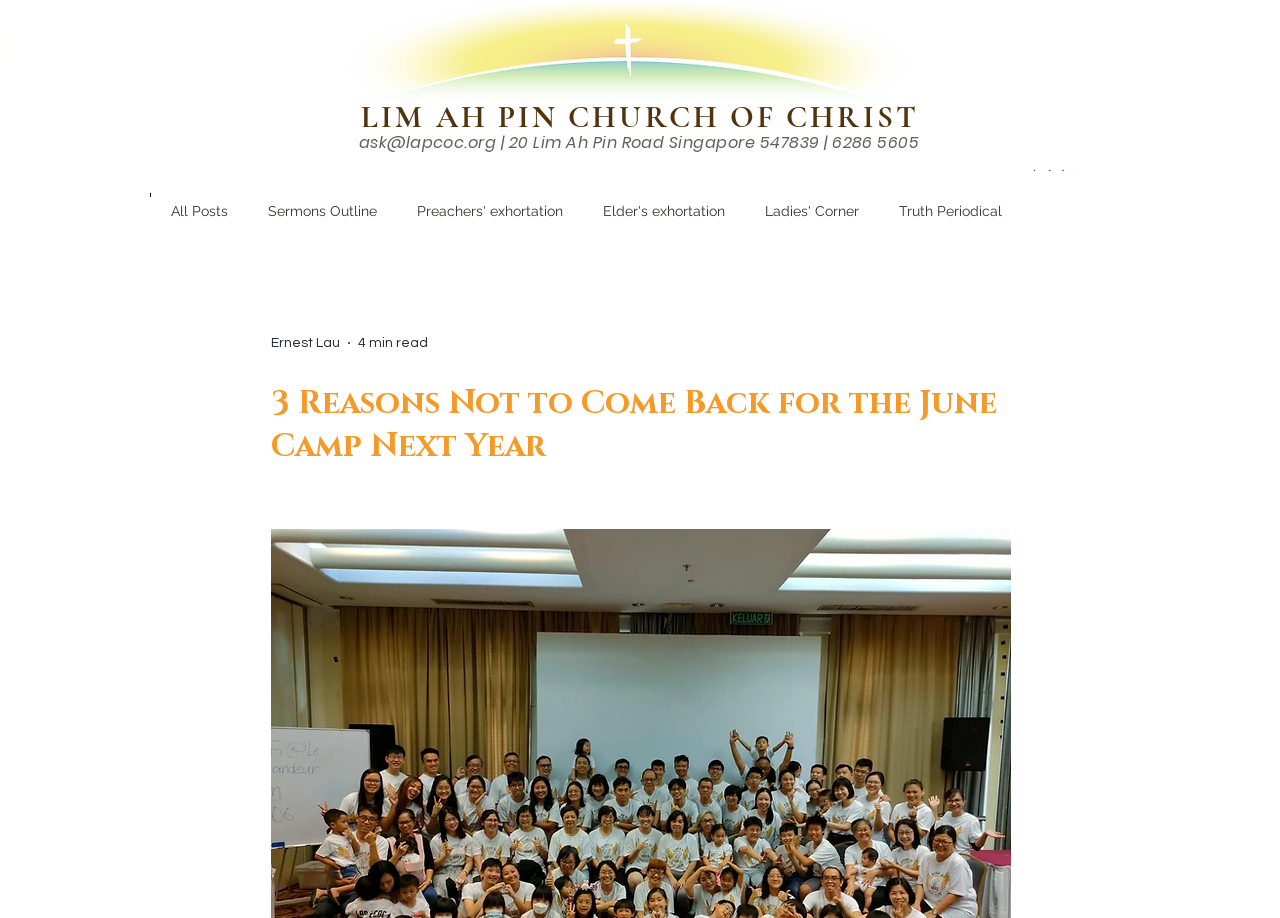Analyze the image and provide a detailed answer to the question: What is the reading time of the article?

I found the answer by looking at the generic element with the text '4 min read' which is located near the article title, indicating the estimated reading time of the article.